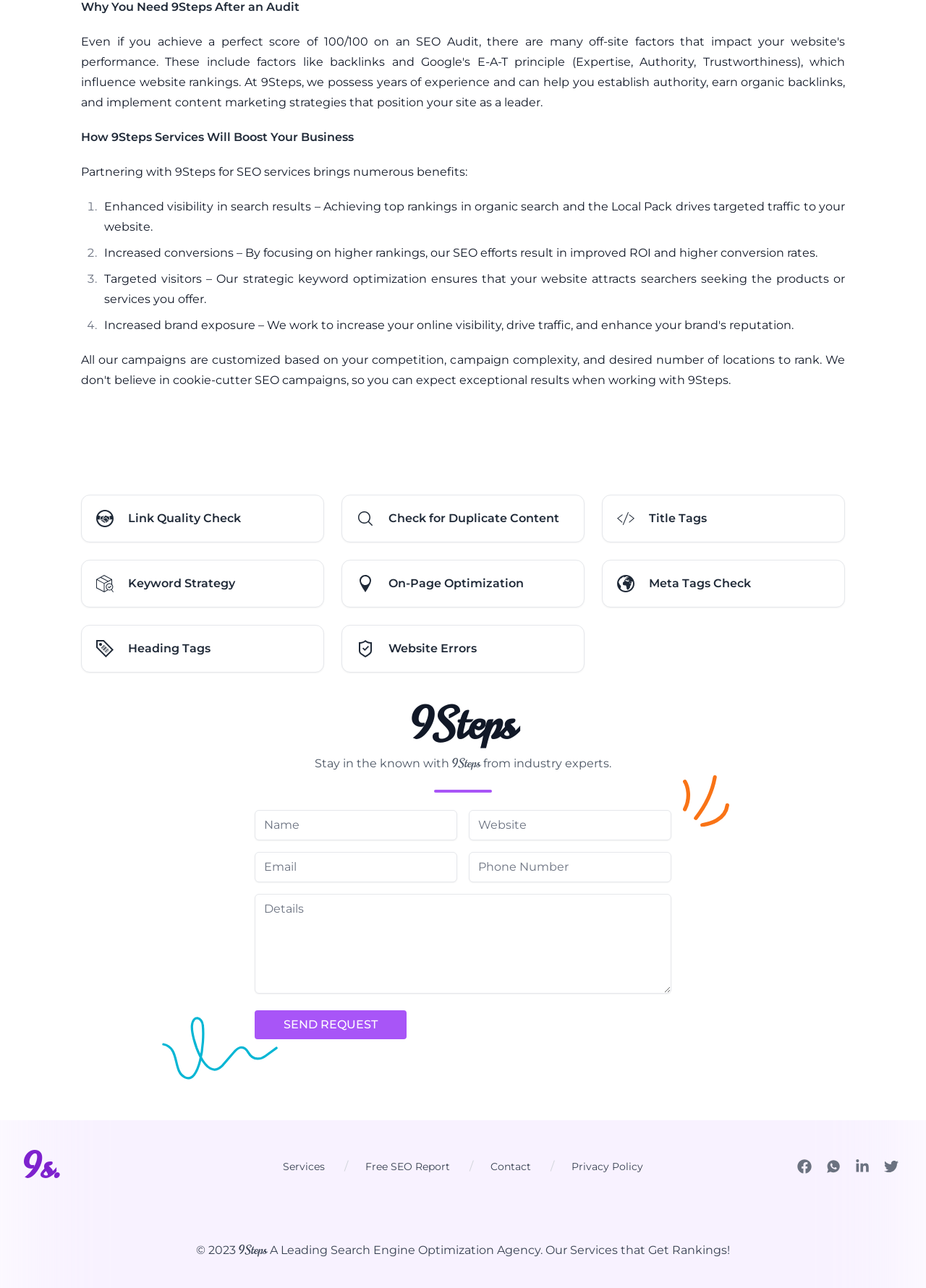Reply to the question with a single word or phrase:
What is the first benefit of partnering with 9Steps for SEO services?

Enhanced visibility in search results